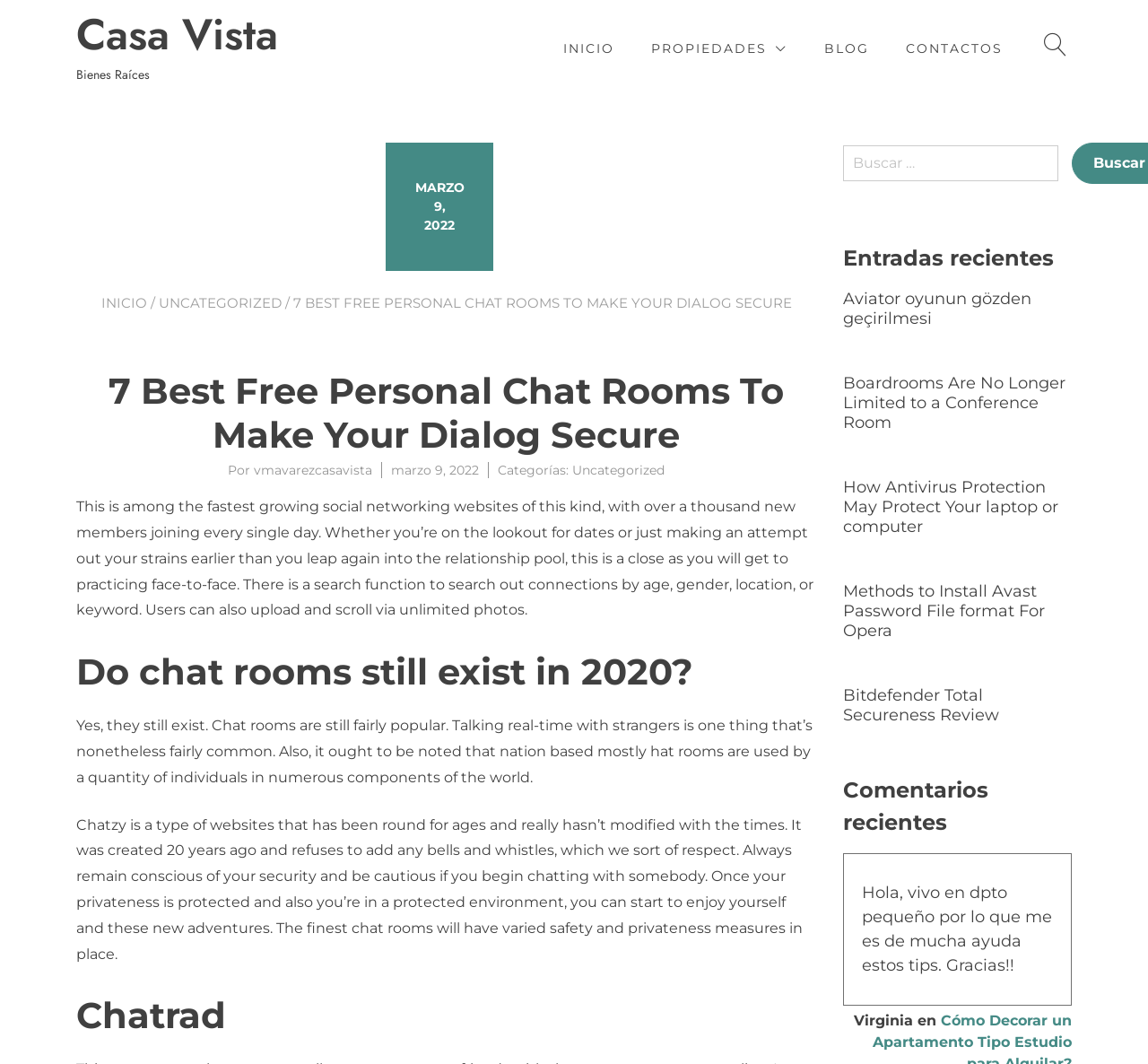Please provide a comprehensive response to the question below by analyzing the image: 
What is the name of the website?

I determined the name of the website by looking at the top-left corner of the webpage, where I found a link element with the text 'Casa Vista'.